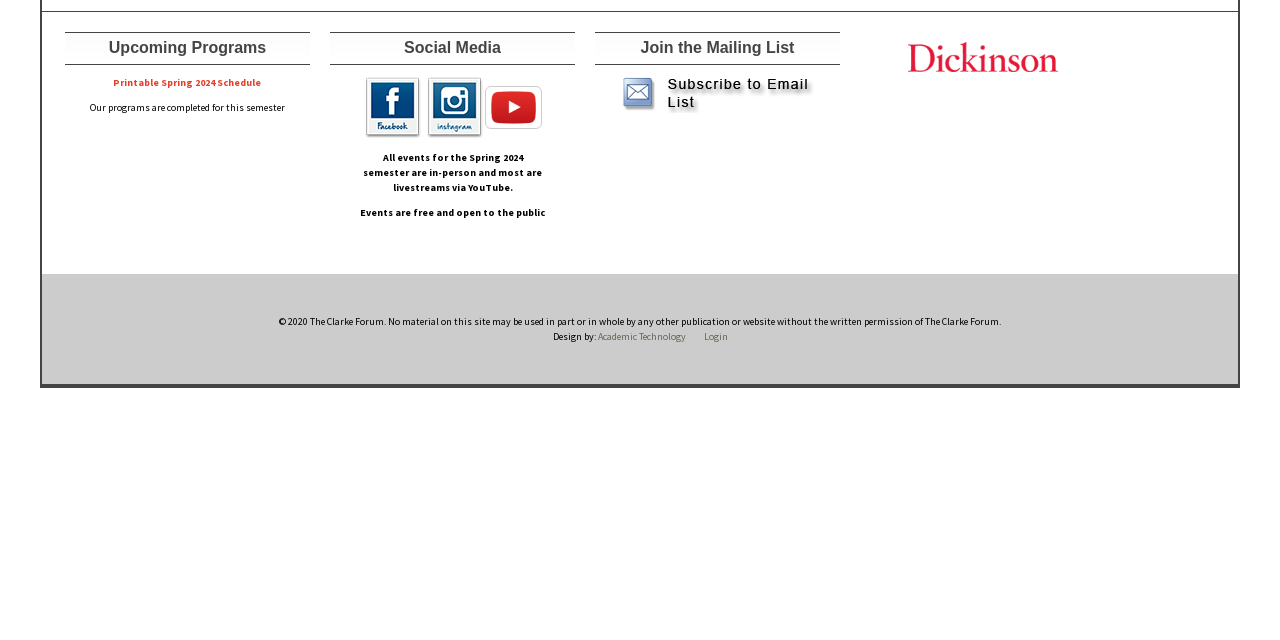Using the format (top-left x, top-left y, bottom-right x, bottom-right y), and given the element description, identify the bounding box coordinates within the screenshot: alt="facebook icon"

[0.284, 0.156, 0.33, 0.176]